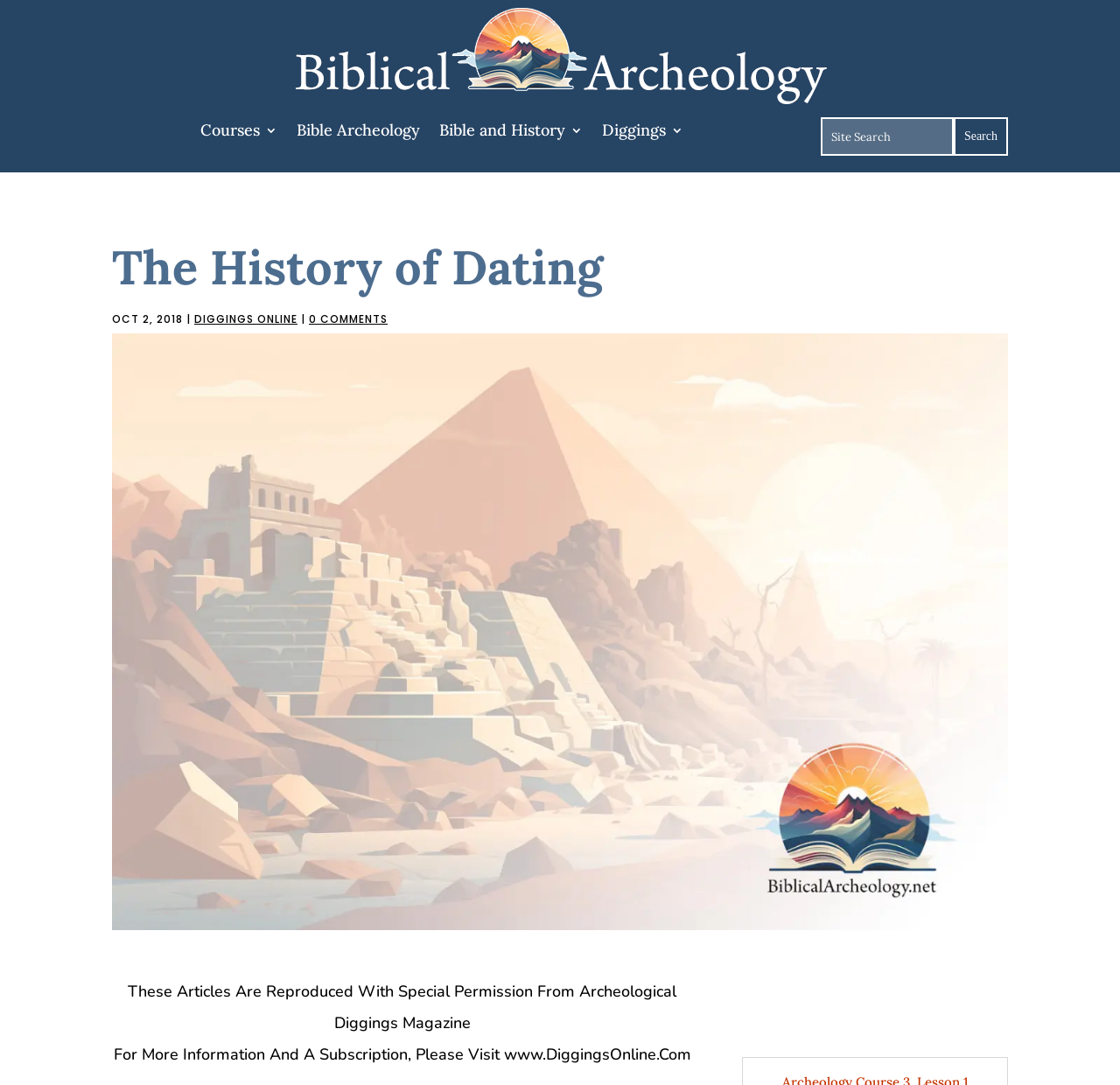Give a detailed overview of the webpage's appearance and contents.

The webpage is about "The History of Dating - Biblical Archeology". At the top, there is a banner with a link and an image, spanning almost the entire width of the page. Below the banner, there are four links arranged horizontally, labeled "Courses 3", "Bible Archeology", "Bible and History 3", and "Diggings 3". 

To the right of these links, a search bar is located, consisting of a textbox and a "Search" button. 

The main content of the page starts with a heading "The History of Dating", followed by a date "OCT 2, 2018" and a separator "|". Below the separator, there are two links, "DIGGINGS ONLINE" and "0 COMMENTS". 

A large image occupies most of the page, spanning from the top to the bottom. At the bottom of the page, there are two paragraphs of text. The first paragraph states that the articles are reproduced with special permission from Archeological Diggings Magazine. The second paragraph provides information on how to get more information and subscribe, with a link to www.DiggingsOnline.Com.